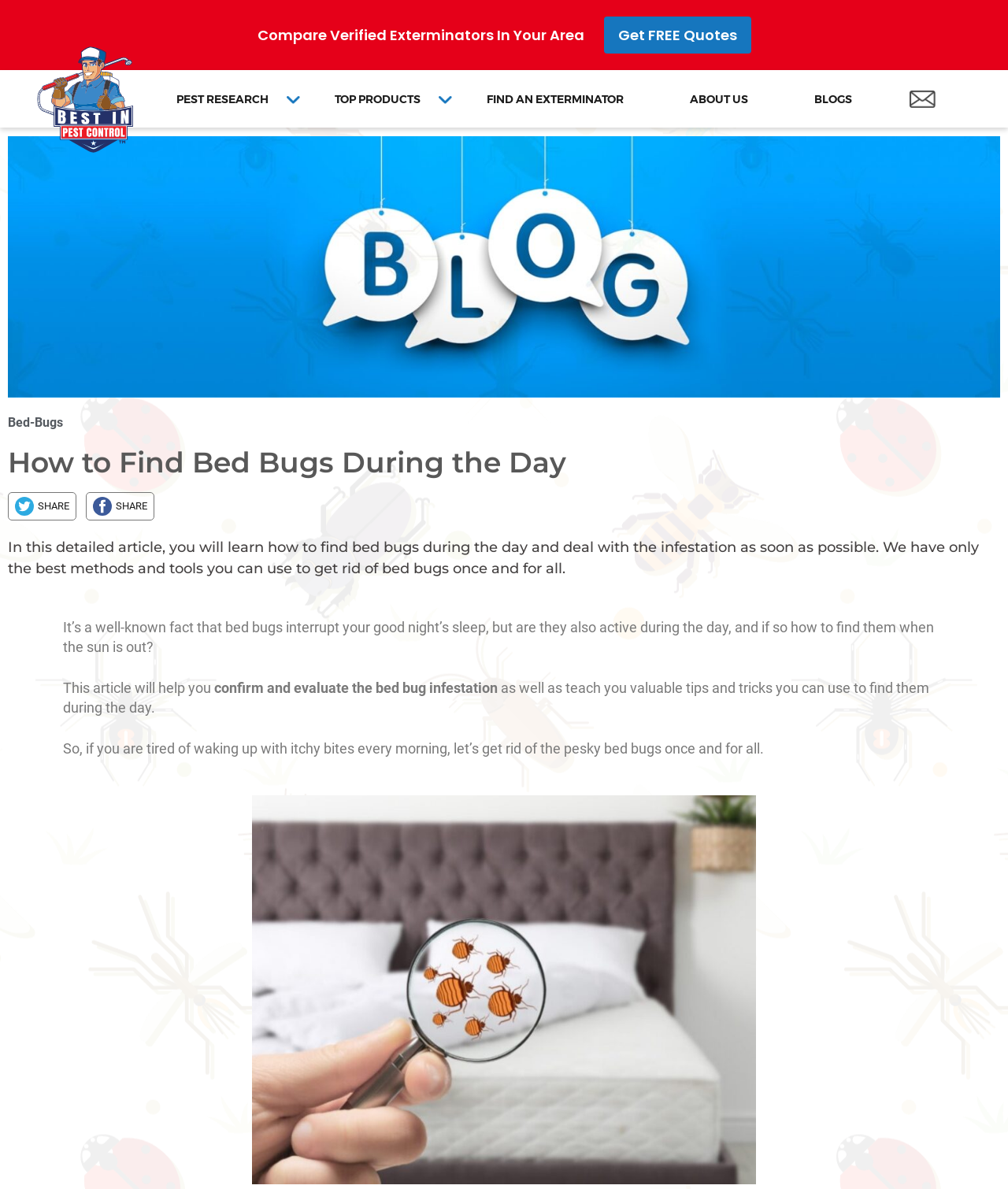Specify the bounding box coordinates of the element's area that should be clicked to execute the given instruction: "Visit PEST RESEARCH". The coordinates should be four float numbers between 0 and 1, i.e., [left, top, right, bottom].

[0.175, 0.077, 0.266, 0.089]